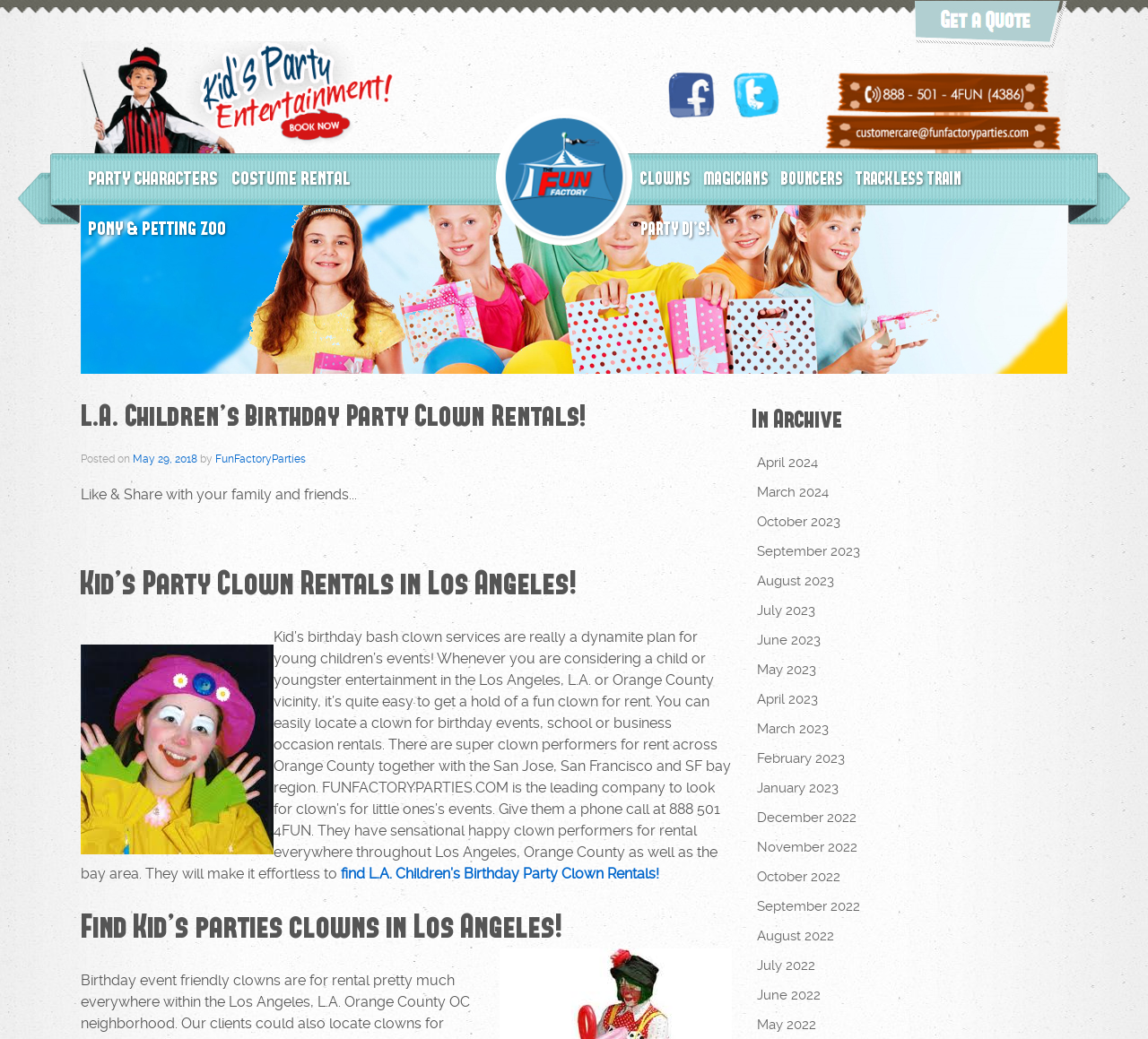Specify the bounding box coordinates (top-left x, top-left y, bottom-right x, bottom-right y) of the UI element in the screenshot that matches this description: alt="Fun Factory Parties"

[0.432, 0.161, 0.551, 0.178]